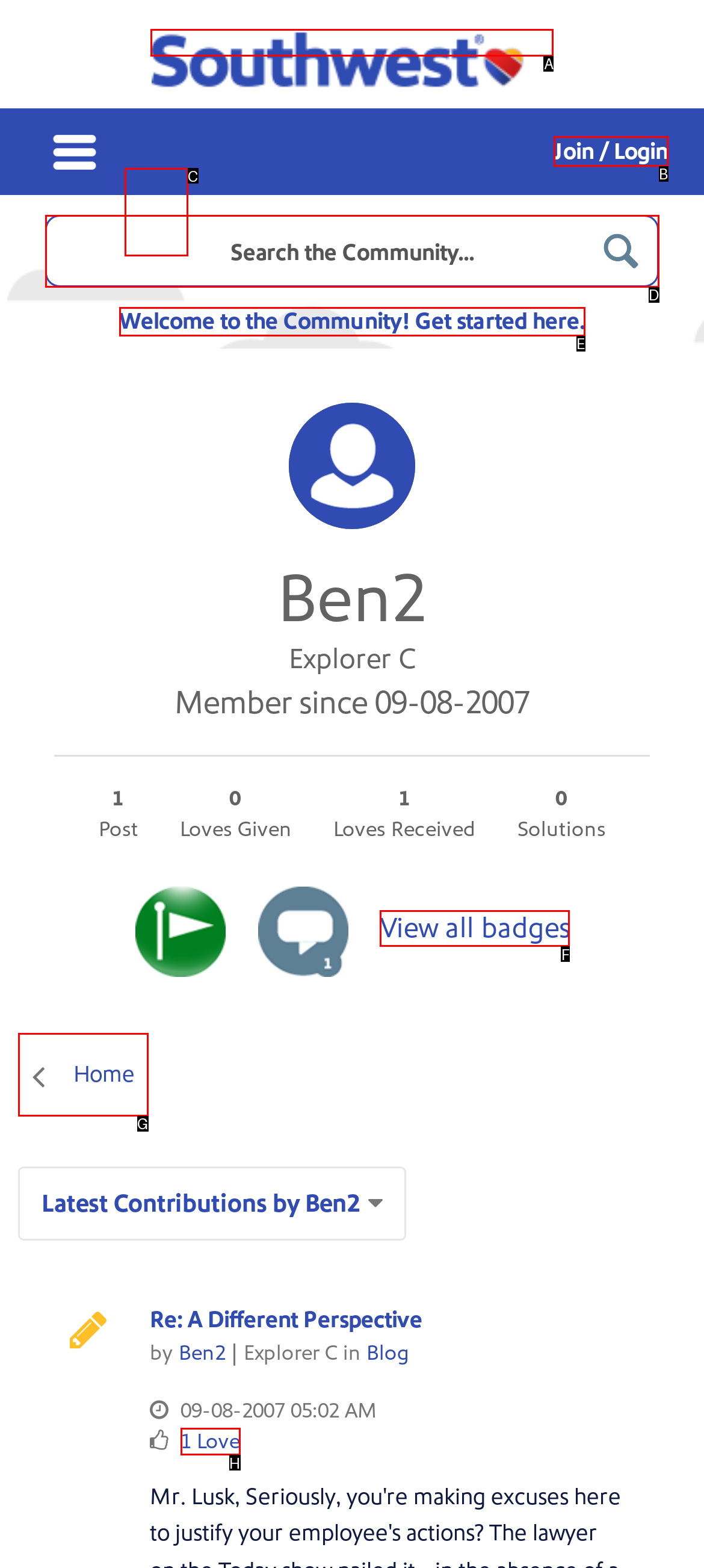Choose the letter that corresponds to the correct button to accomplish the task: Join or login to the community
Reply with the letter of the correct selection only.

B